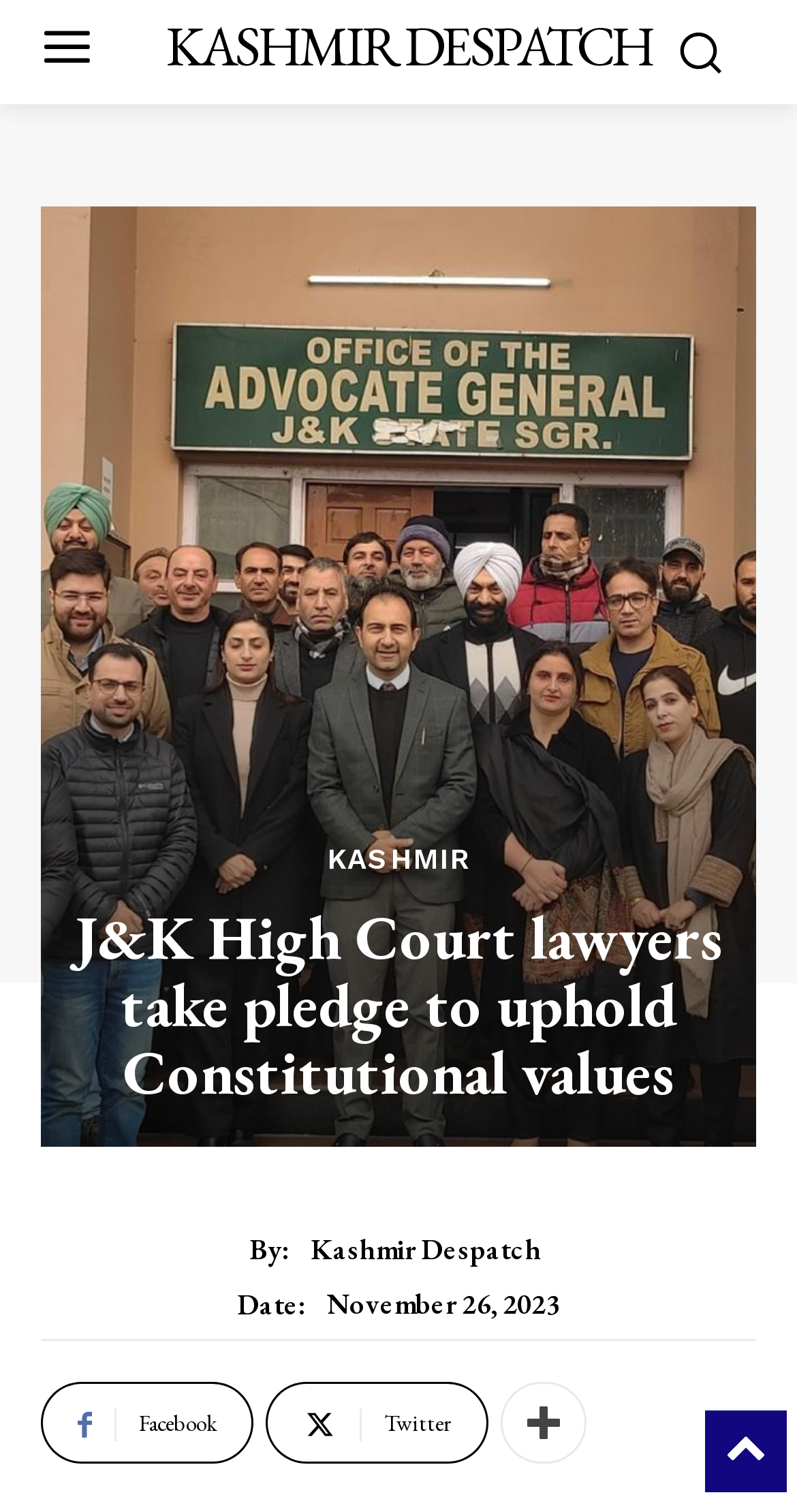What is the name of the court mentioned?
Answer the question with as much detail as you can, using the image as a reference.

The webpage mentions 'J&K High Court lawyers take pledge to uphold Constitutional values' in the heading, which indicates that the court being referred to is the J&K High Court.